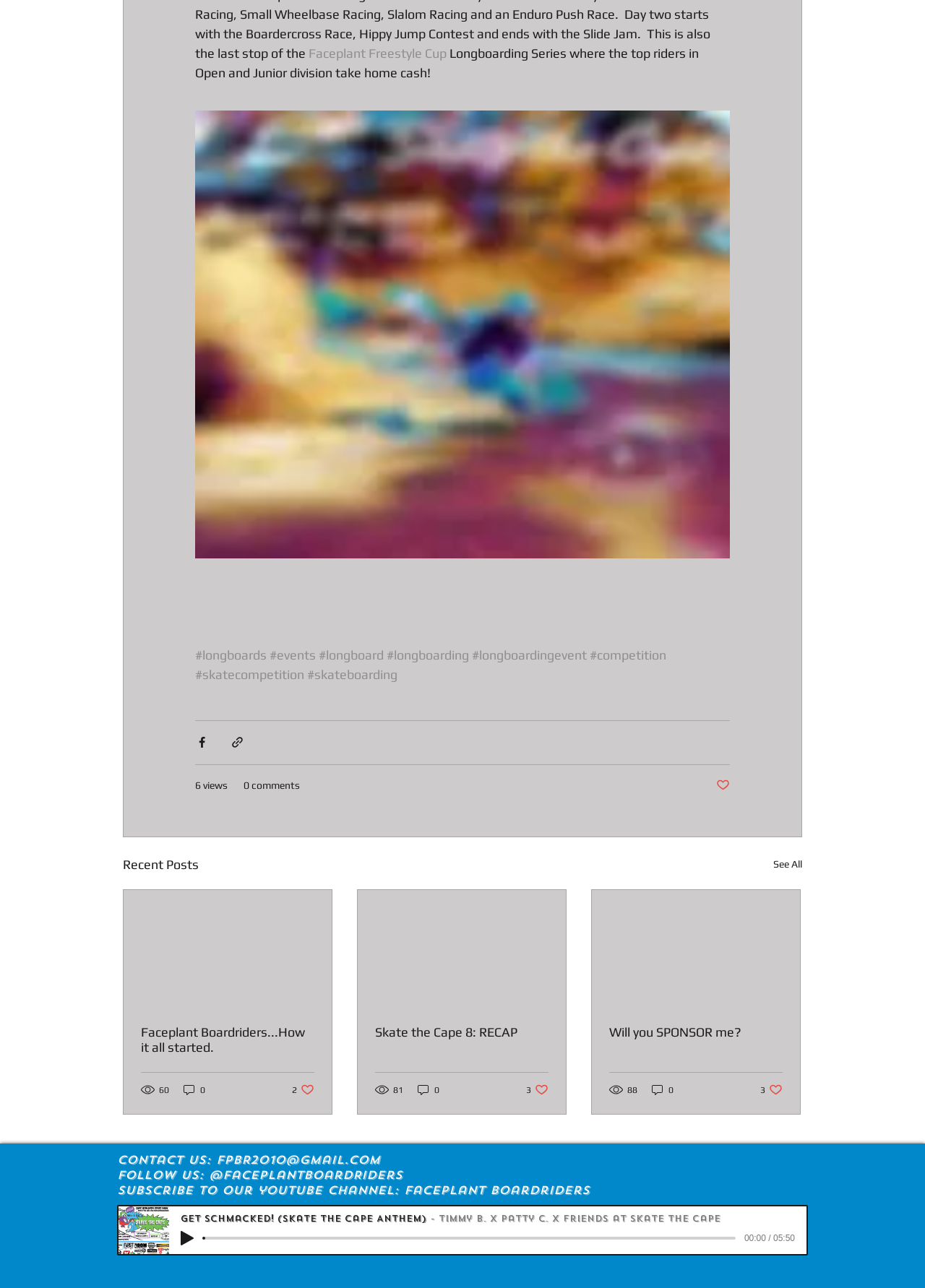Point out the bounding box coordinates of the section to click in order to follow this instruction: "Enter your email address".

None